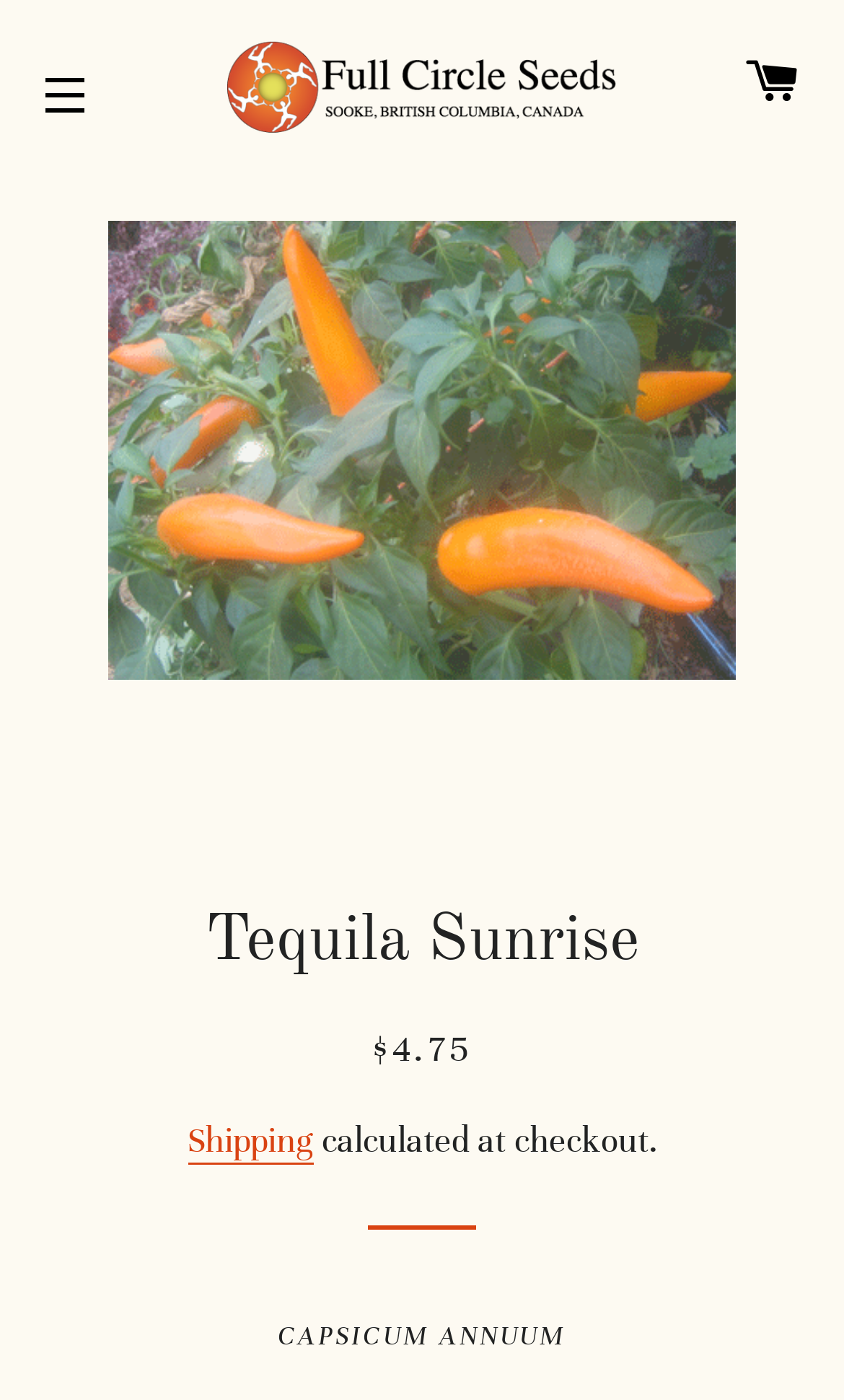Provide a single word or phrase answer to the question: 
What is the orientation of the separator?

Horizontal